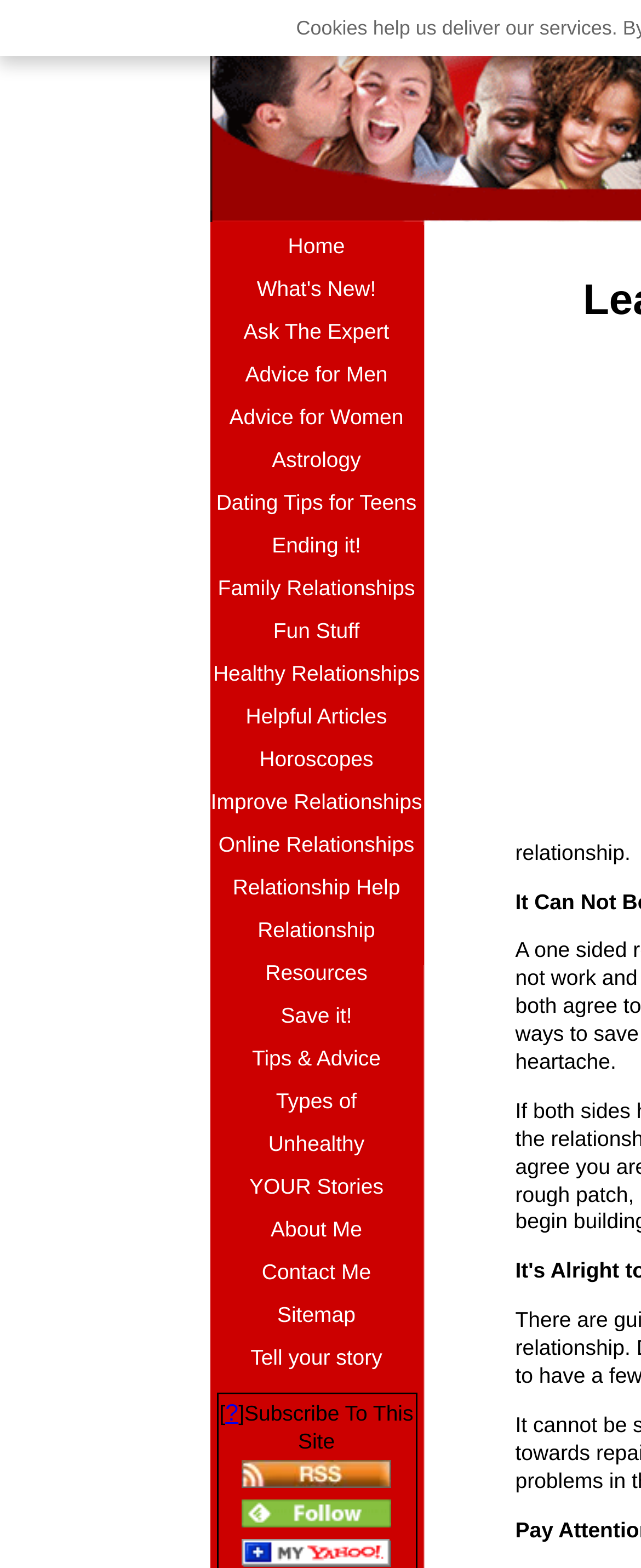Determine the bounding box coordinates of the target area to click to execute the following instruction: "Search for something."

None